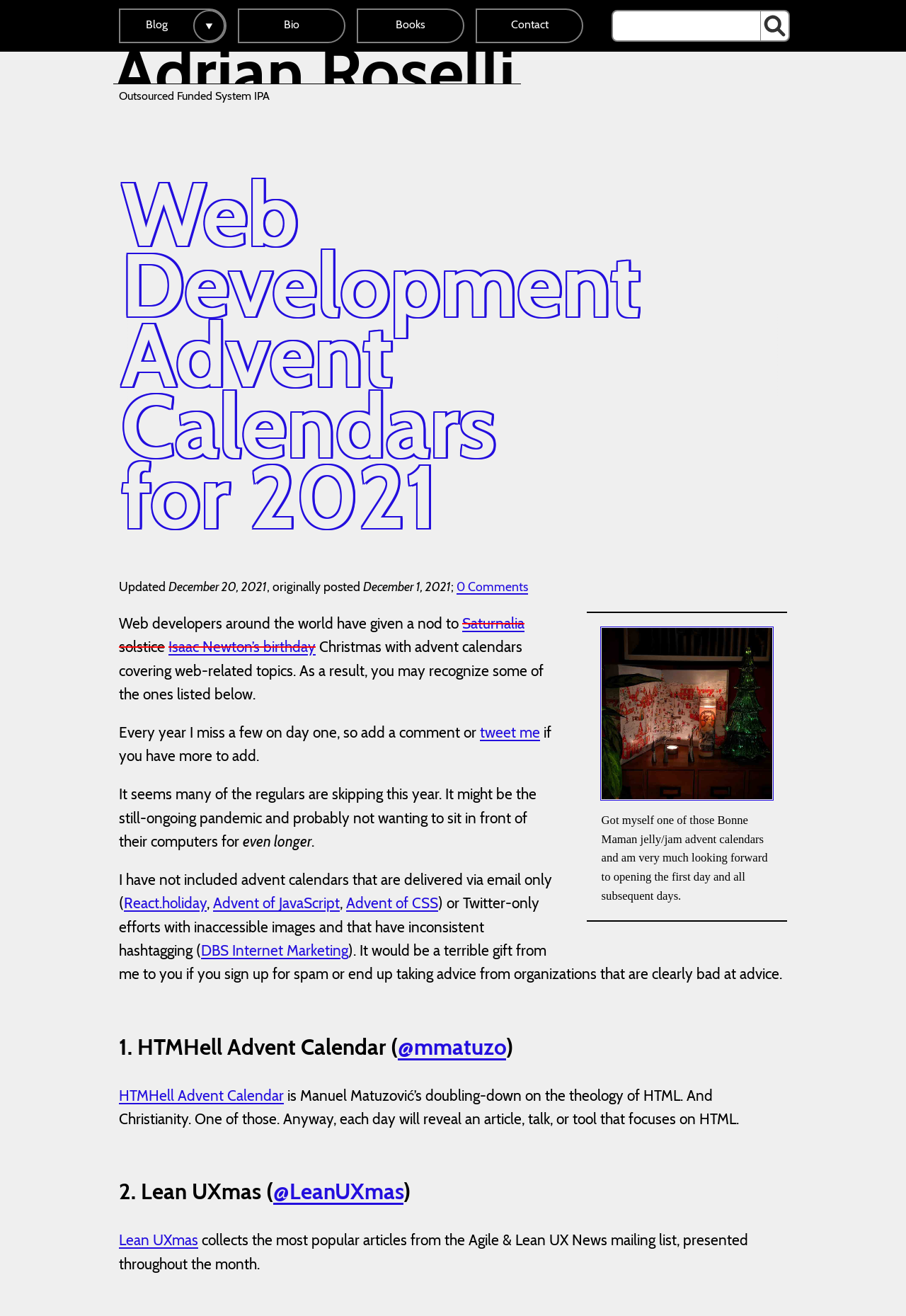Determine the bounding box coordinates for the area that needs to be clicked to fulfill this task: "Open HTMHell Advent Calendar". The coordinates must be given as four float numbers between 0 and 1, i.e., [left, top, right, bottom].

[0.131, 0.825, 0.313, 0.839]